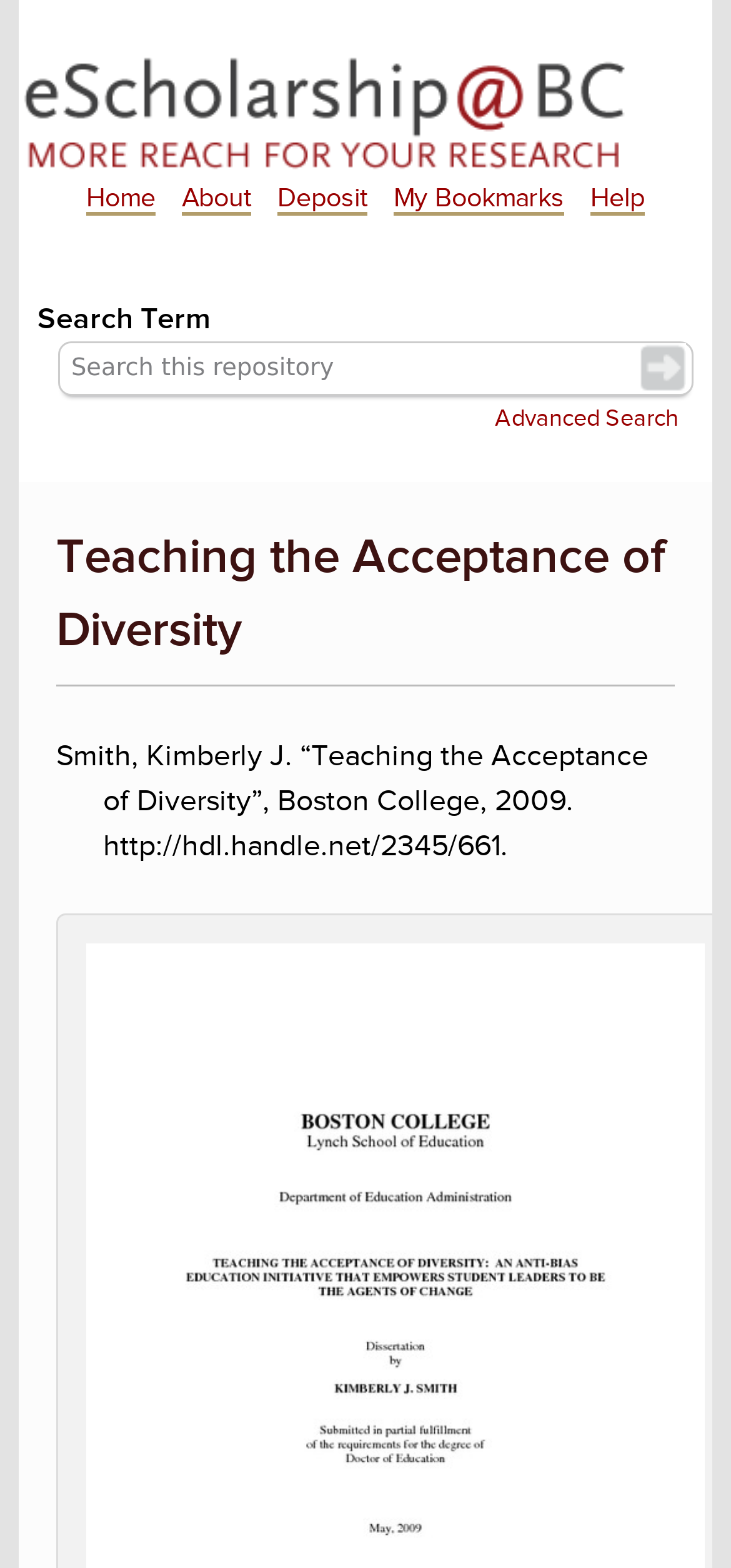Please give a succinct answer using a single word or phrase:
What is the name of the author of the thesis?

Kimberly J. Smith